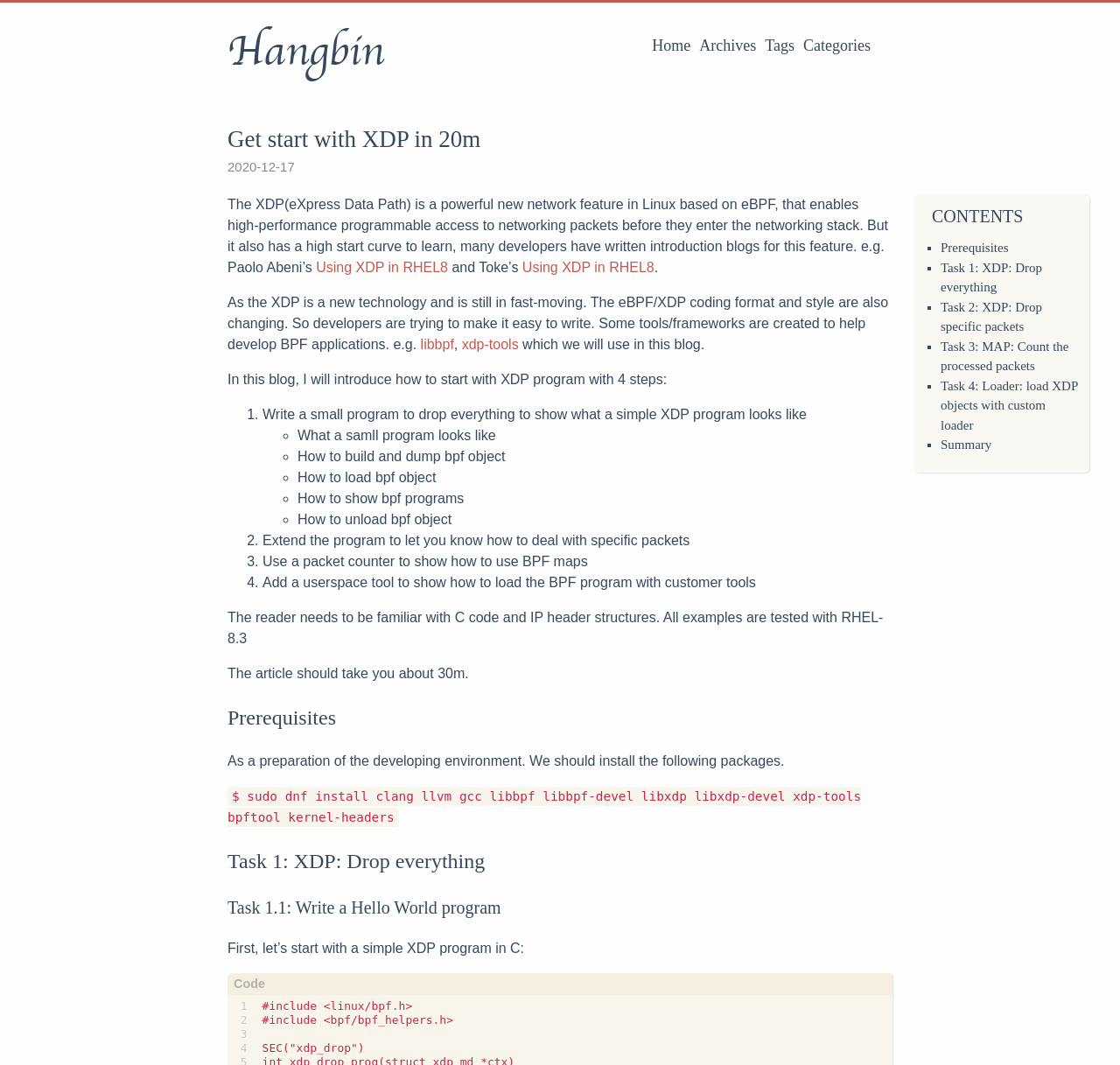Create an elaborate caption that covers all aspects of the webpage.

This webpage is a blog post titled "Get start with XDP in 20m" by Hangbin Liu. At the top of the page, there are links to the author's name, "Home", "Archives", "Tags", and "Categories". Below the title, there is a header section with the date "2020-12-17" and a heading "CONTENTS" with a list of links to different sections of the blog post, including "Prerequisites", "Task 1: XDP: Drop everything", "Task 2: XDP: Drop specific packets", and so on.

The main content of the blog post is divided into several sections. The first section introduces the XDP (eXpress Data Path) feature in Linux, explaining that it enables high-performance programmable access to networking packets before they enter the networking stack. The author mentions that XDP has a high learning curve and that many developers have written introduction blogs about this feature.

The next section explains that the author will introduce how to start with XDP programming in four steps, with a brief overview of each step. The steps are listed with numbered markers, and each step has a brief description.

The rest of the blog post is dedicated to explaining each of the four steps in detail. The first step is to write a small program to drop everything, and the author provides code examples and explanations. The second step is to extend the program to deal with specific packets, and the third step is to use a packet counter to show how to use BPF maps. The fourth step is to add a userspace tool to show how to load the BPF program with custom tools.

Throughout the blog post, there are links to external resources, such as other blogs and tools related to XDP programming. The author also provides notes on the prerequisites for following the tutorial, including familiarity with C code and IP header structures, and the need to install certain packages on RHEL-8.3.